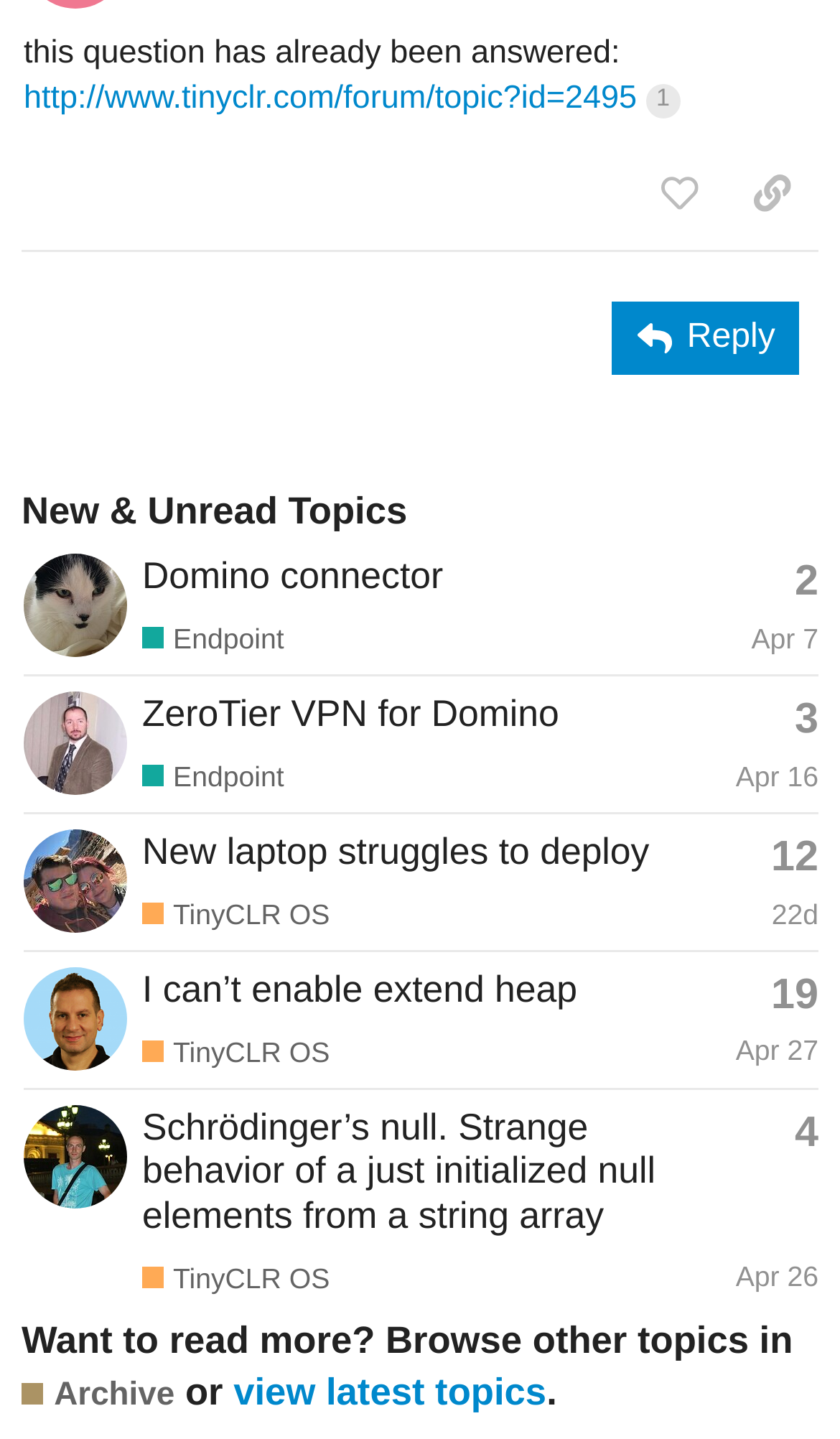What is the name of the OS mentioned in the topics?
Please respond to the question with a detailed and well-explained answer.

The OS mentioned in the topics is identified by the link 'TinyCLR OS' which appears in multiple topics. It is described as '.NET for very small devices'.